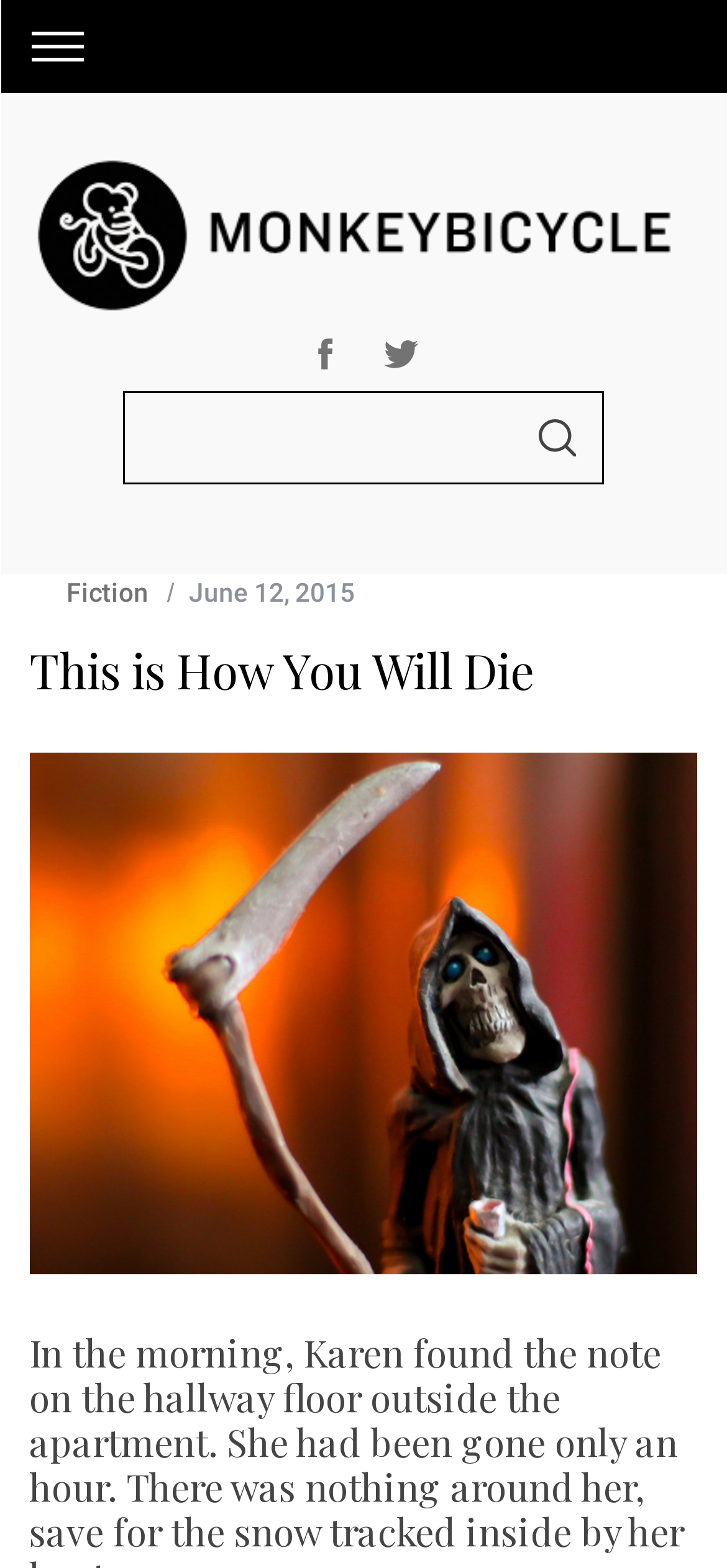What is the text of the main heading?
Using the image, respond with a single word or phrase.

This is How You Will Die